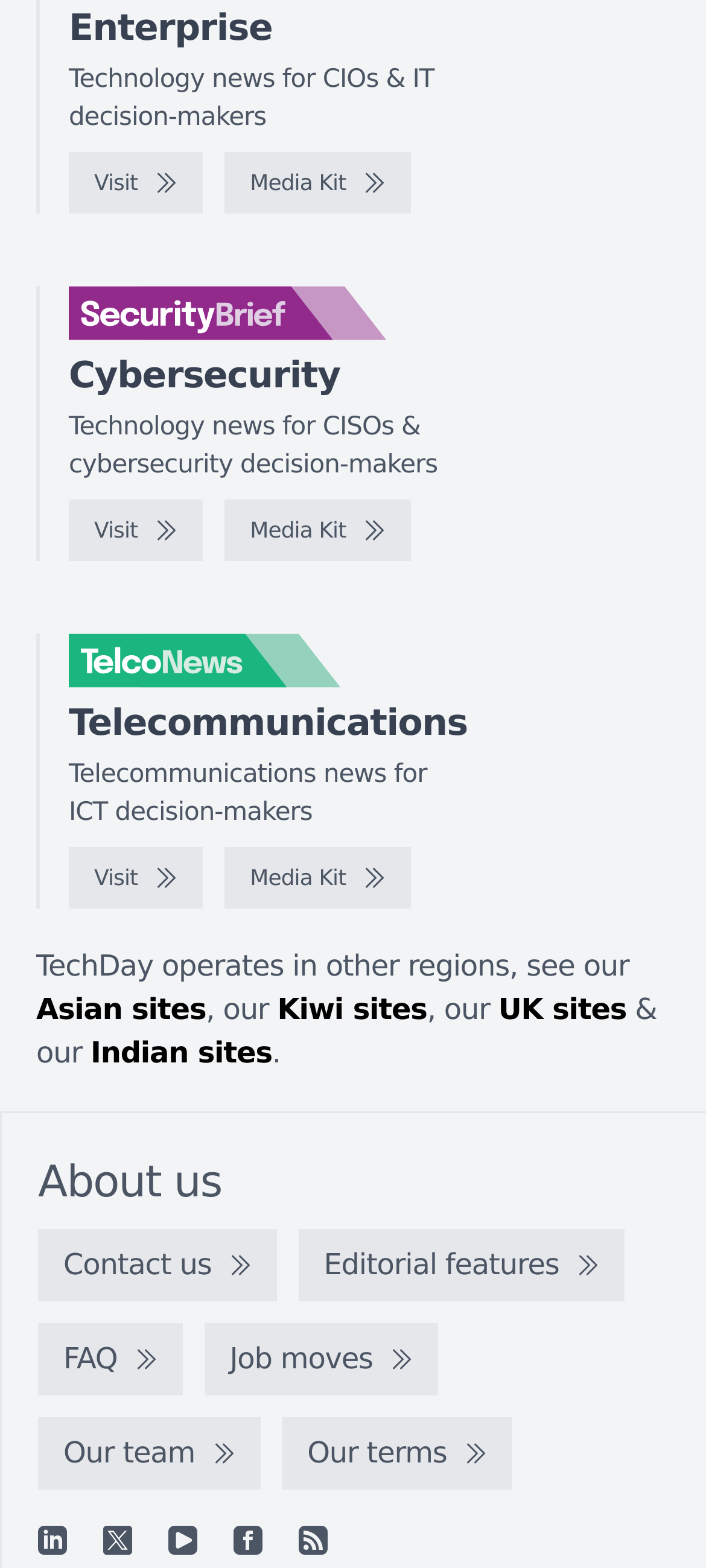How many social media links are available?
Please give a detailed answer to the question using the information shown in the image.

I counted the number of social media links at the bottom of the webpage, which are 'Linkedin', 'X', 'YouTube', 'Facebook', and 'RSS feed'.